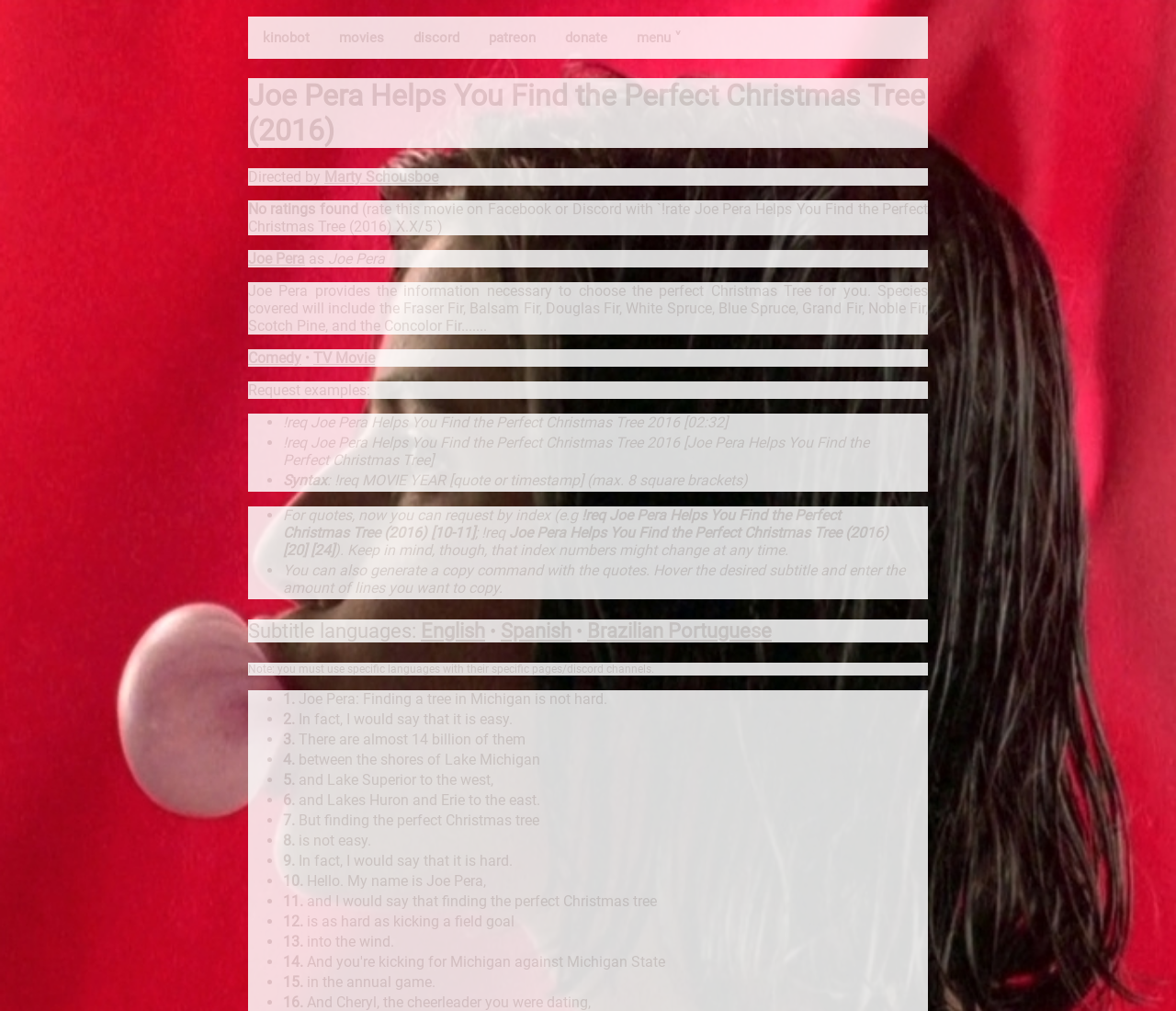Locate the bounding box coordinates of the segment that needs to be clicked to meet this instruction: "Click on the 'movies' link".

[0.276, 0.016, 0.339, 0.058]